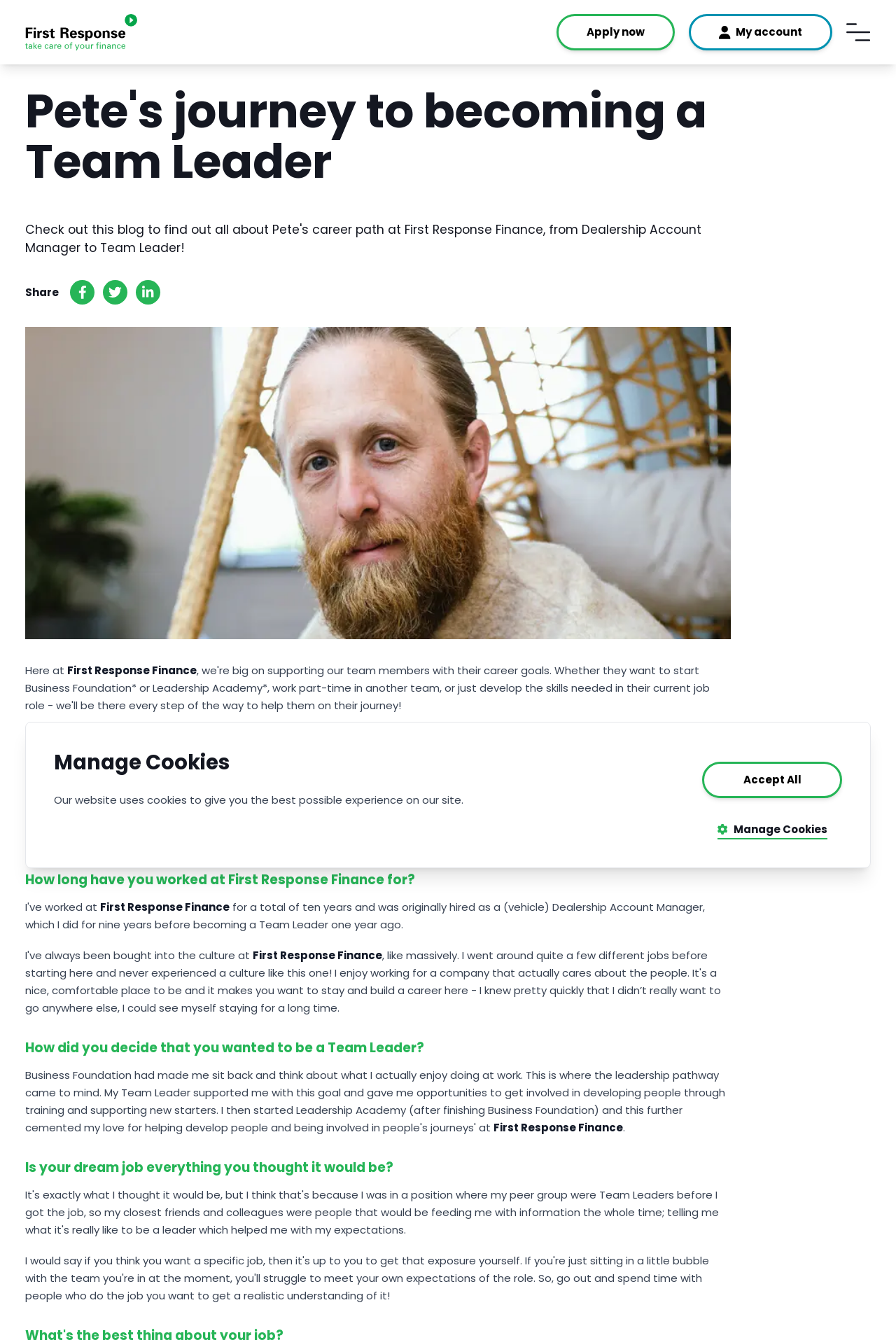How long did Pete work as a Dealership Account Manager?
Please craft a detailed and exhaustive response to the question.

I obtained the answer by analyzing the text 'for a total of ten years and was originally hired as a (vehicle) Dealership Account Manager, which I did for nine years before becoming a Team Leader one year ago.' which states the duration of Pete's work as a Dealership Account Manager.